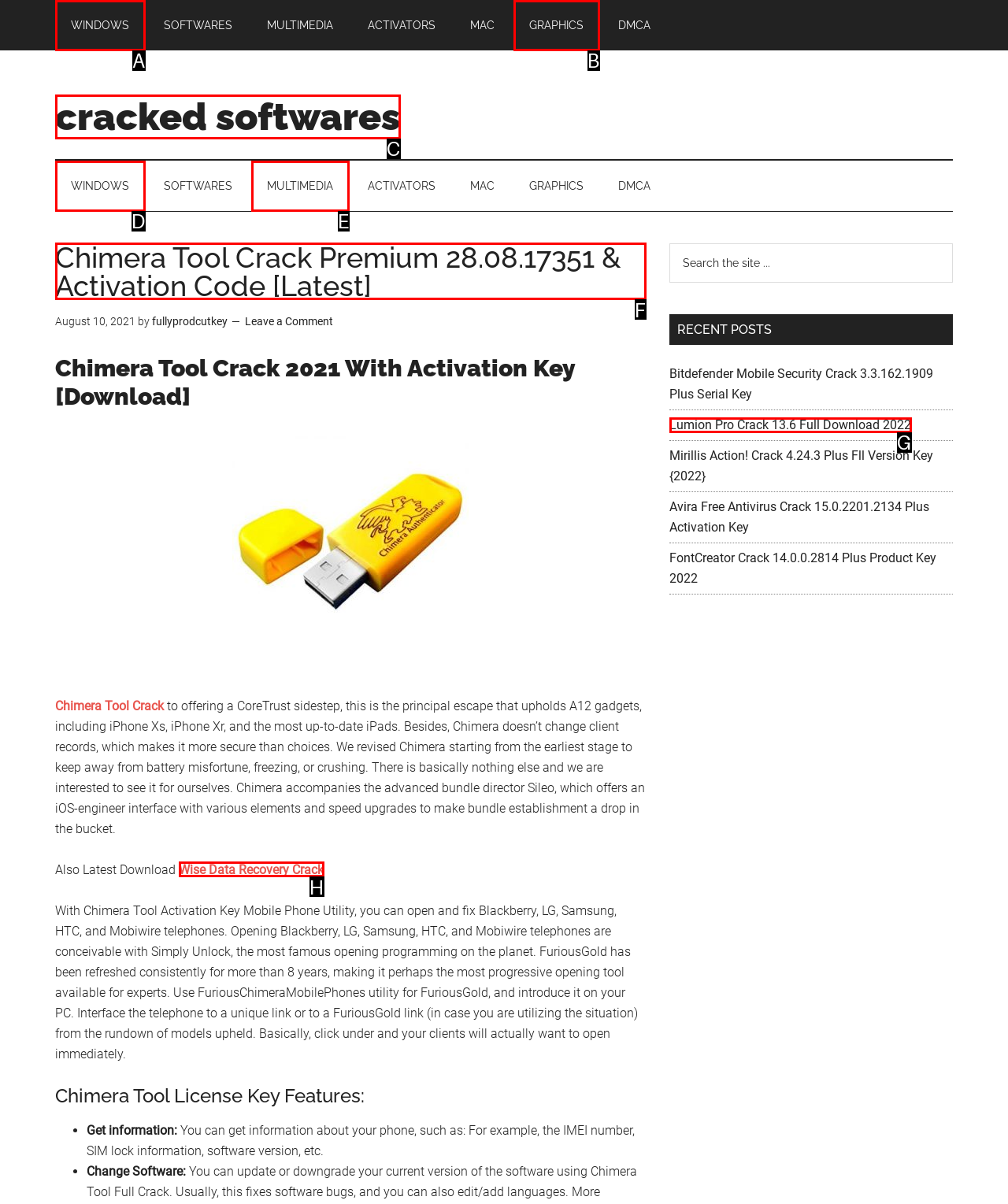Identify the correct option to click in order to accomplish the task: View Chimera Tool Crack Premium 28.08.17351 & Activation Code [Latest] post Provide your answer with the letter of the selected choice.

F